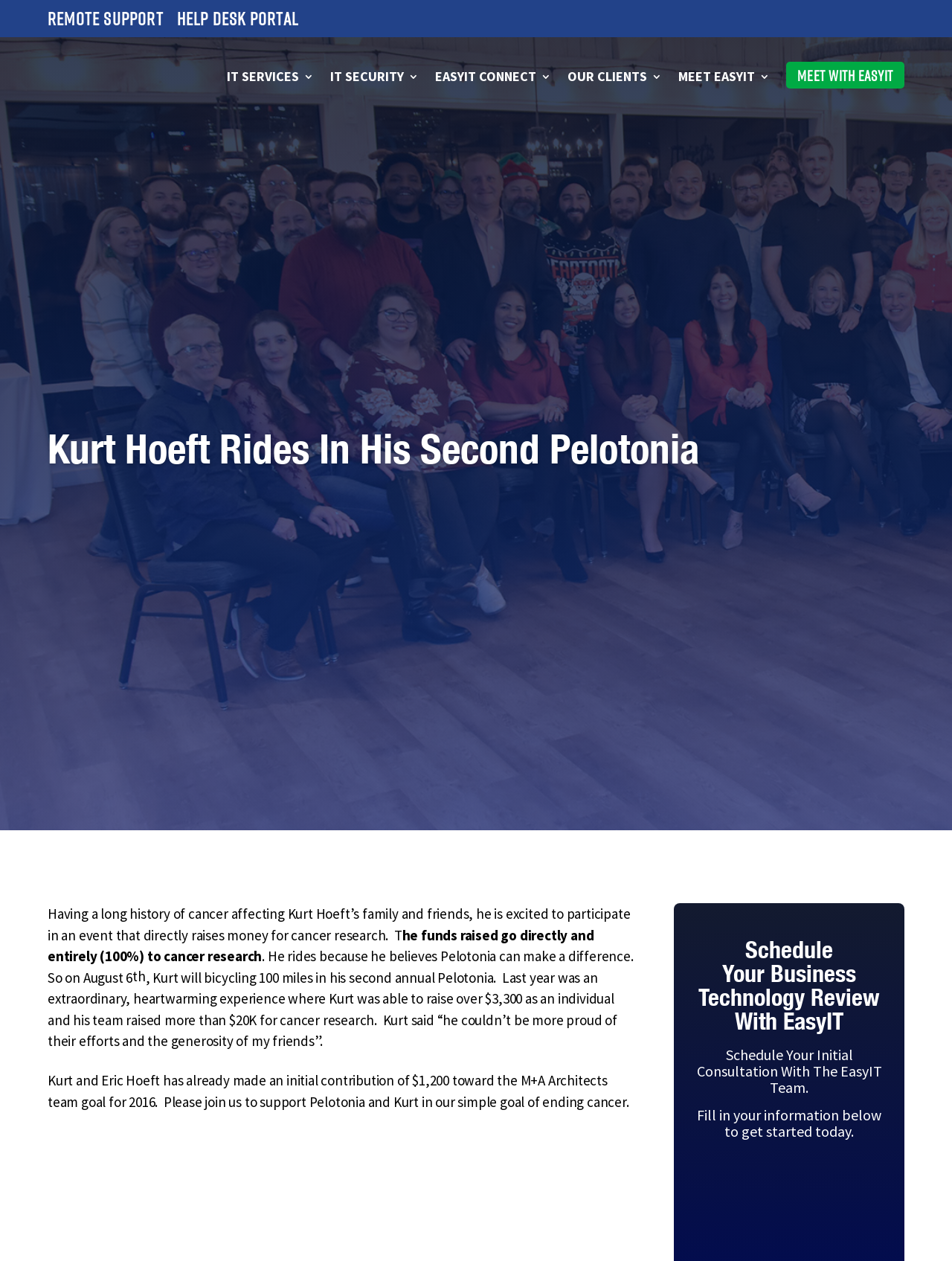Can you determine the bounding box coordinates of the area that needs to be clicked to fulfill the following instruction: "Click the Home button"?

None